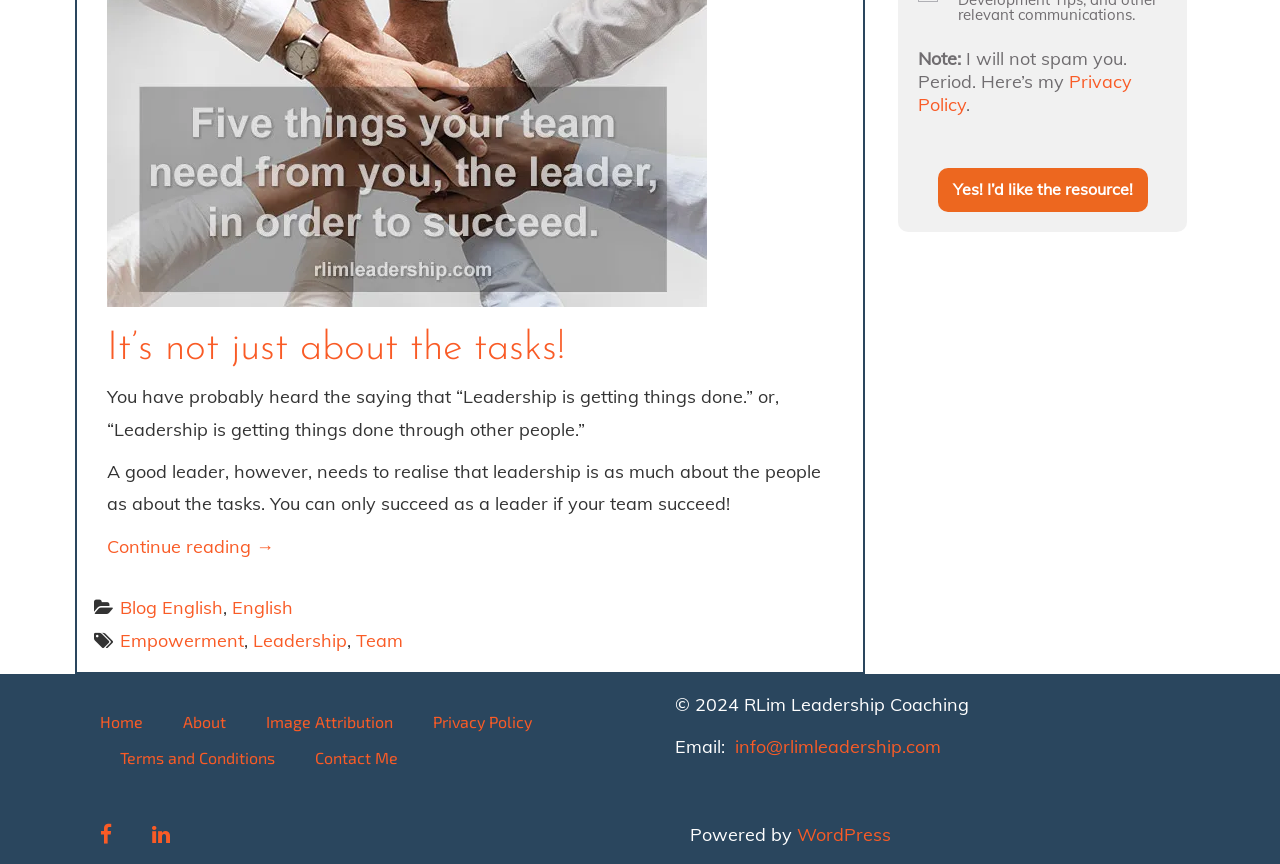Please provide a short answer using a single word or phrase for the question:
How many links are in the footer?

8